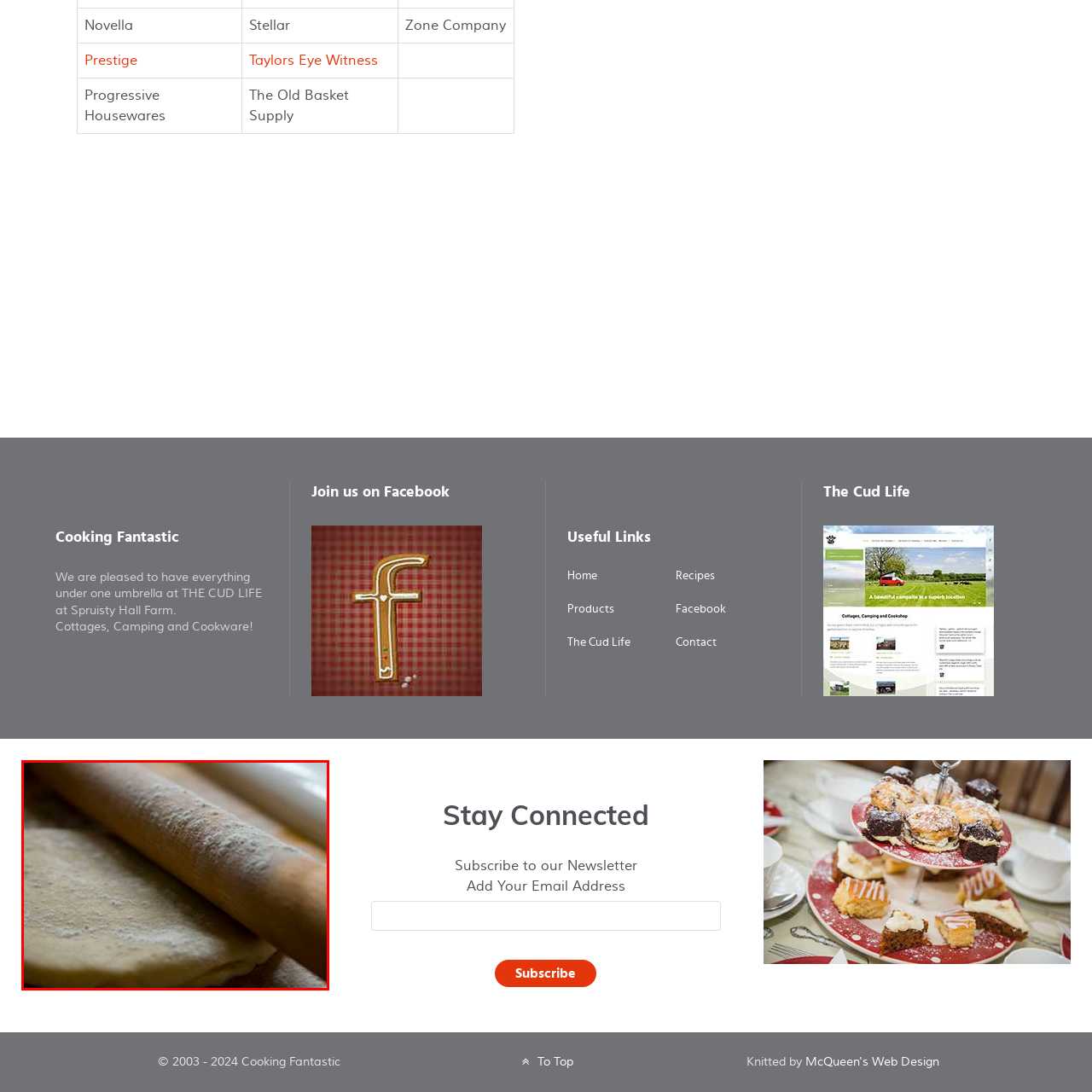Give an in-depth description of the scene depicted in the red-outlined box.

The image features a close-up view of a kitchen scene focused on a wooden rolling pin lightly dusted with flour, resting on a circular piece of dough. The surface underneath is smooth with a slight sheen, likely indicating it's been prepared for rolling. The rolling pin's rustic texture contrasts with the soft, pliable dough, emphasizing the art of baking. Behind the wooden rolling pin, a white rolling pin is slightly visible, suggesting a well-equipped kitchen environment ready for culinary creativity. This scene invites viewers into the warmth of baking, capturing the anticipation of homemade culinary delights.